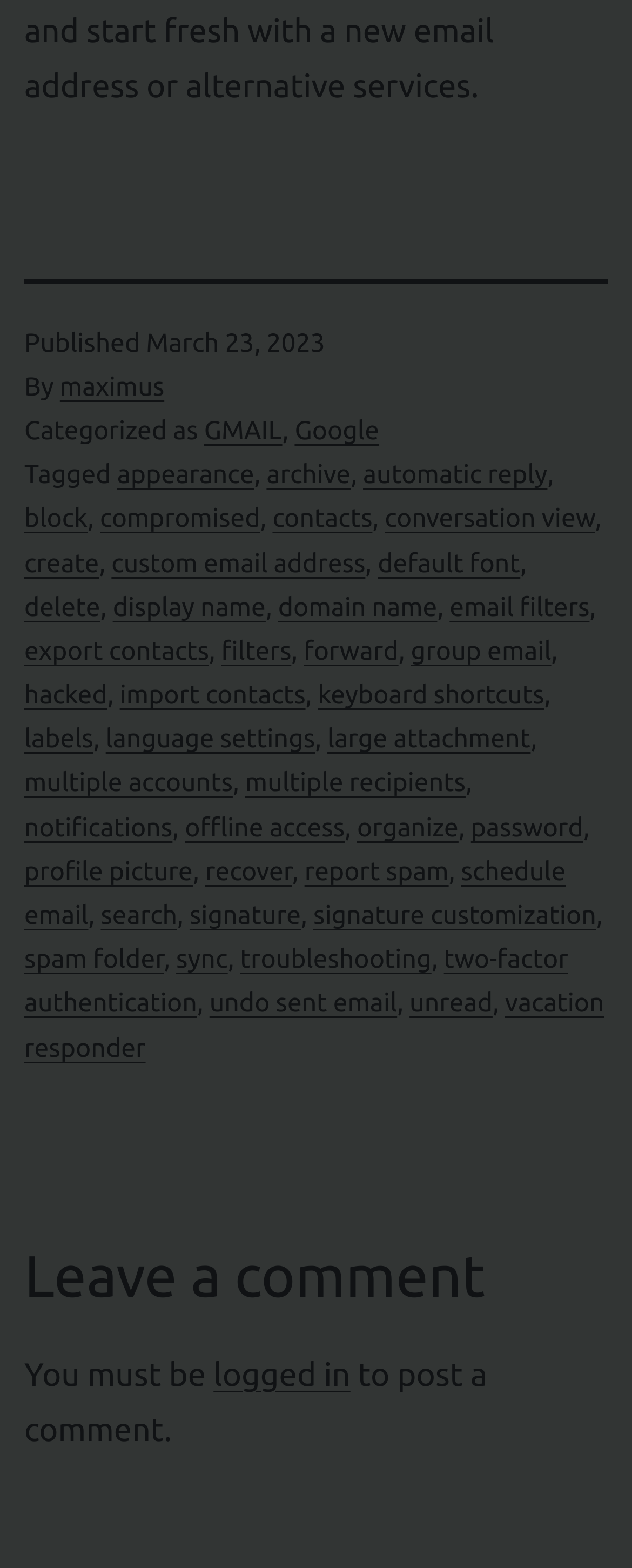Using the elements shown in the image, answer the question comprehensively: What is the date of the published article?

I found the date of the published article by looking at the footer section of the webpage, where it says 'Published' followed by the date 'March 23, 2023'.